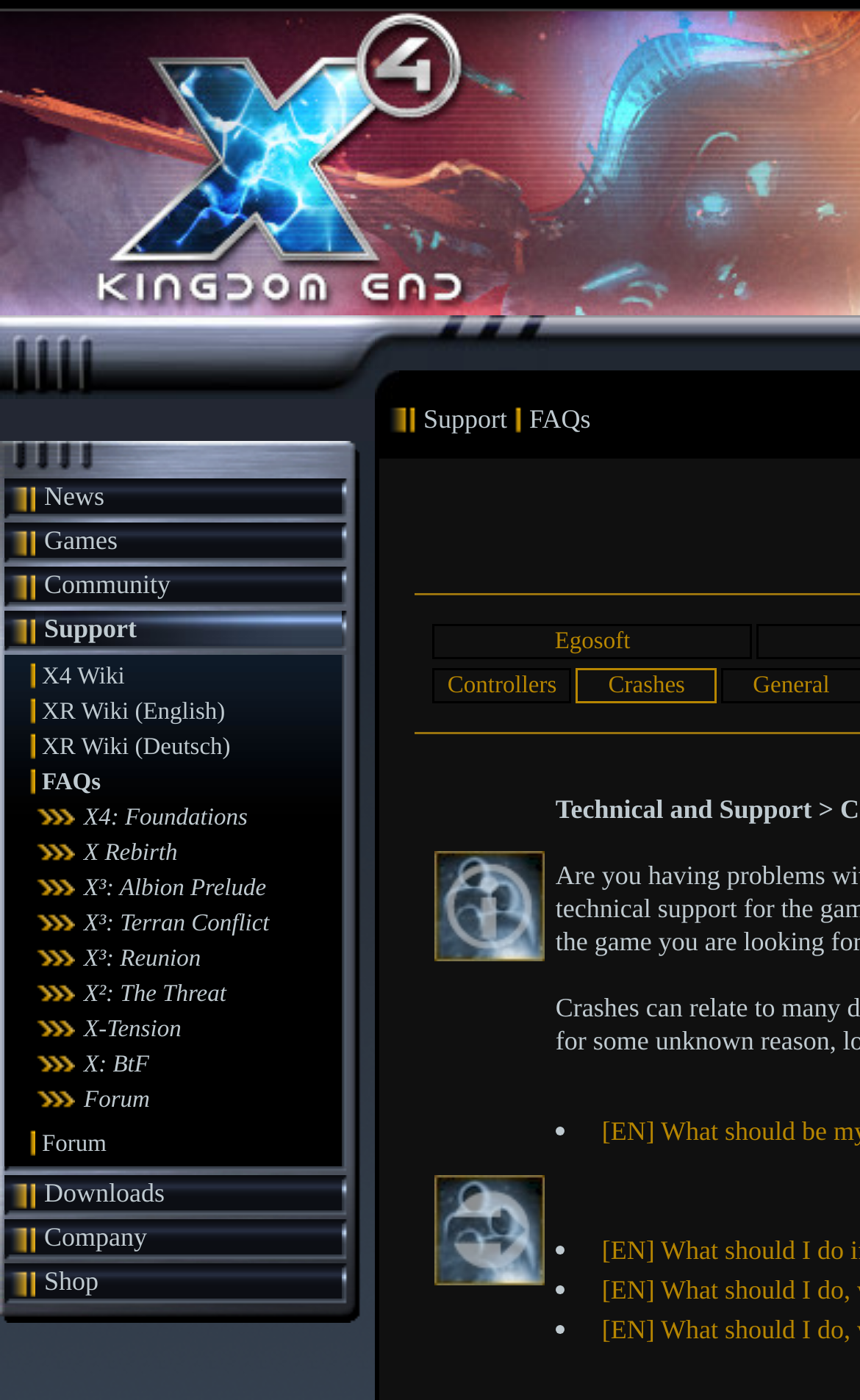Indicate the bounding box coordinates of the element that needs to be clicked to satisfy the following instruction: "Click on News". The coordinates should be four float numbers between 0 and 1, i.e., [left, top, right, bottom].

[0.051, 0.343, 0.121, 0.365]